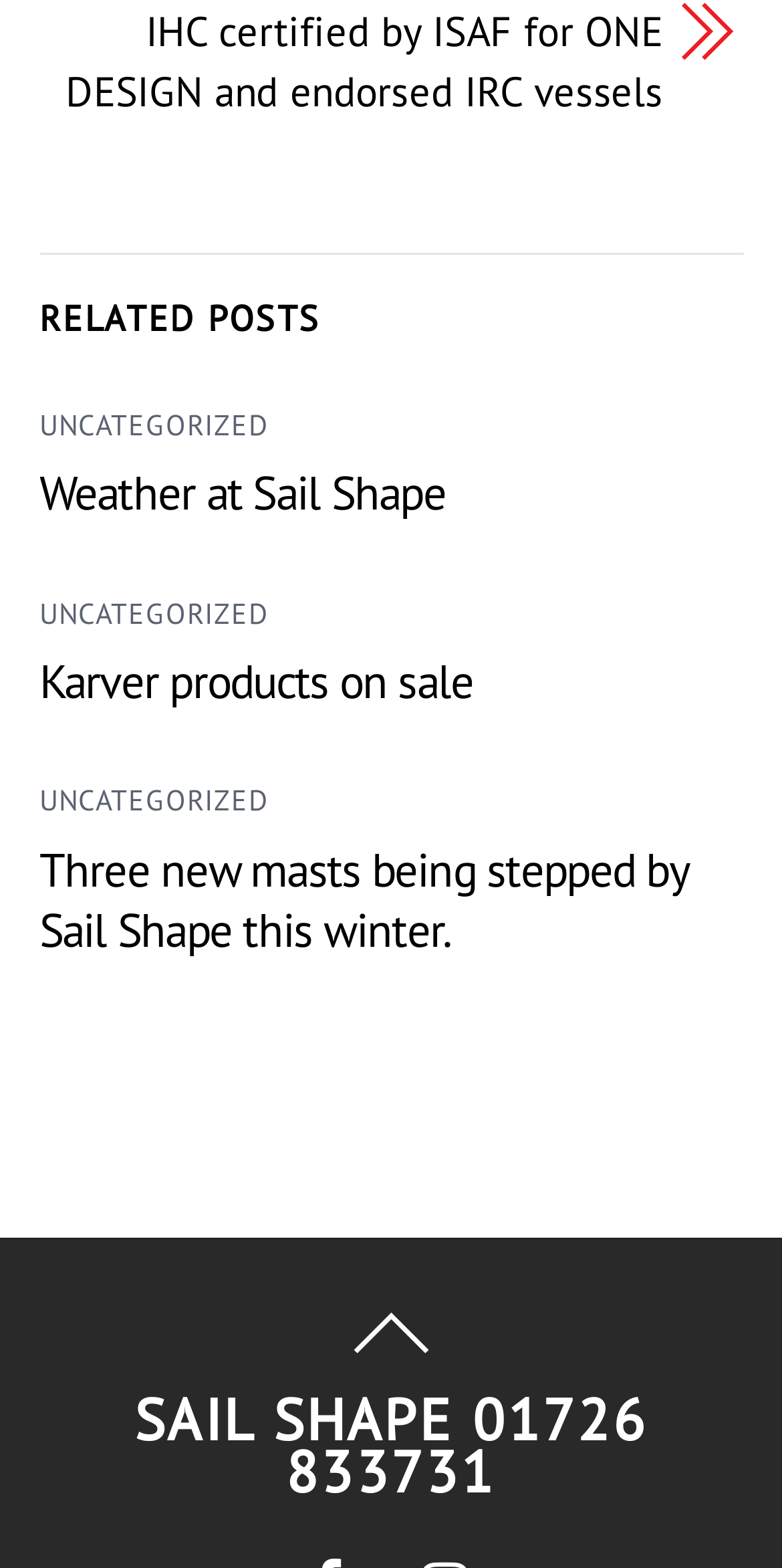Provide the bounding box coordinates of the UI element that matches the description: "Uncategorized".

[0.05, 0.258, 0.343, 0.282]